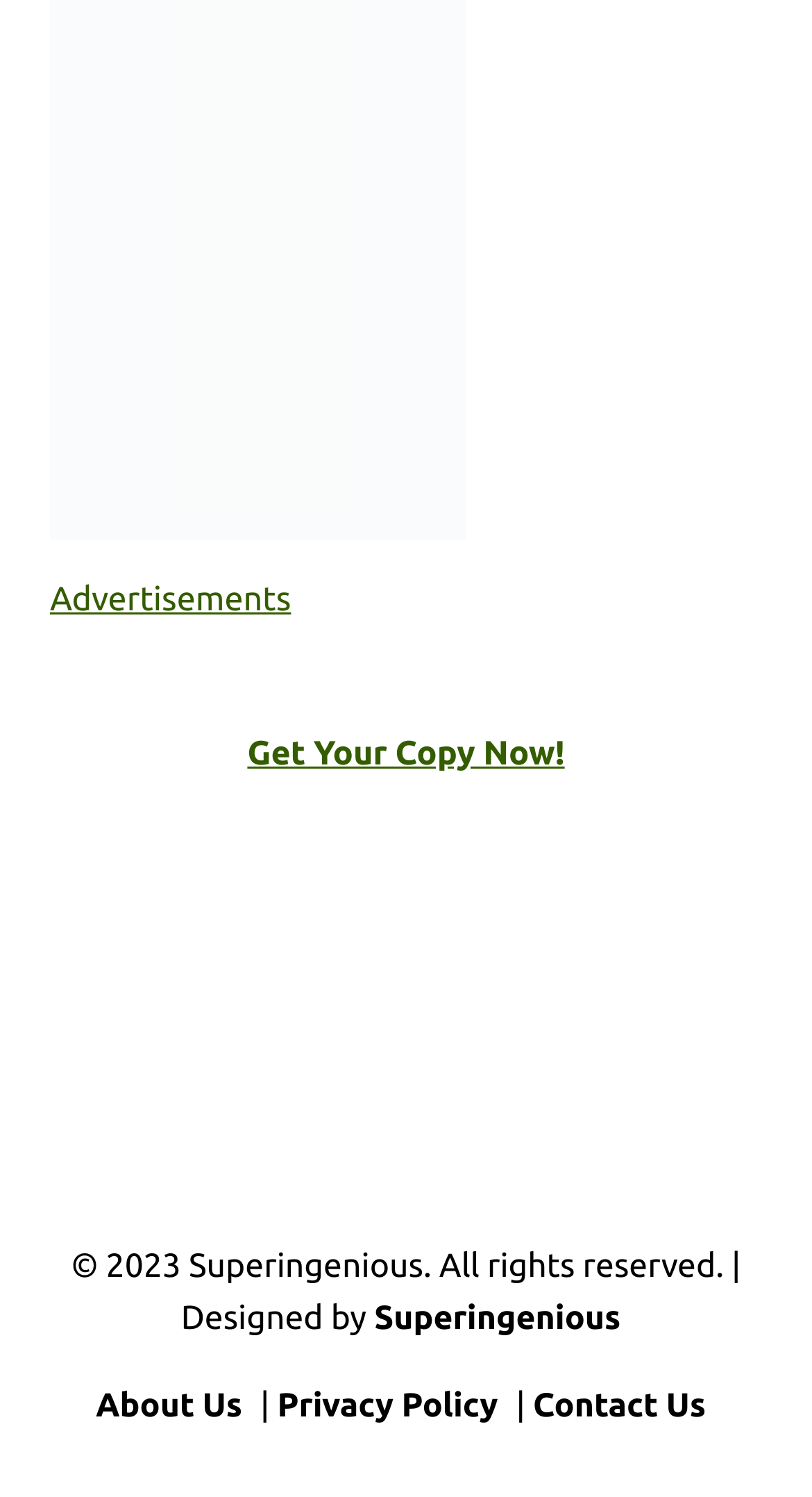Using the given description, provide the bounding box coordinates formatted as (top-left x, top-left y, bottom-right x, bottom-right y), with all values being floating point numbers between 0 and 1. Description: Get Your Copy Now!

[0.305, 0.491, 0.695, 0.516]